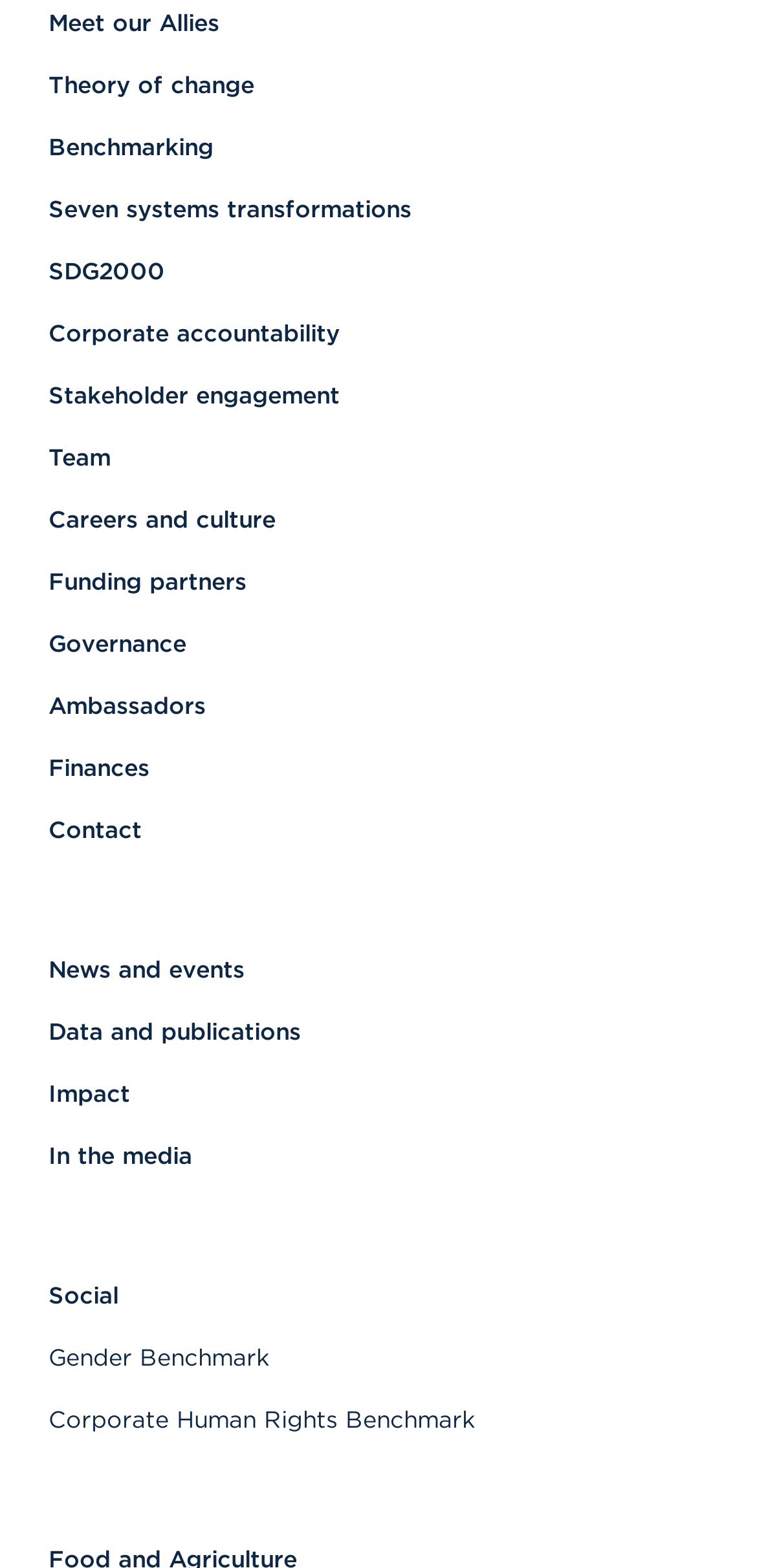Identify the bounding box coordinates of the area you need to click to perform the following instruction: "Learn about corporate accountability".

[0.064, 0.2, 0.936, 0.225]